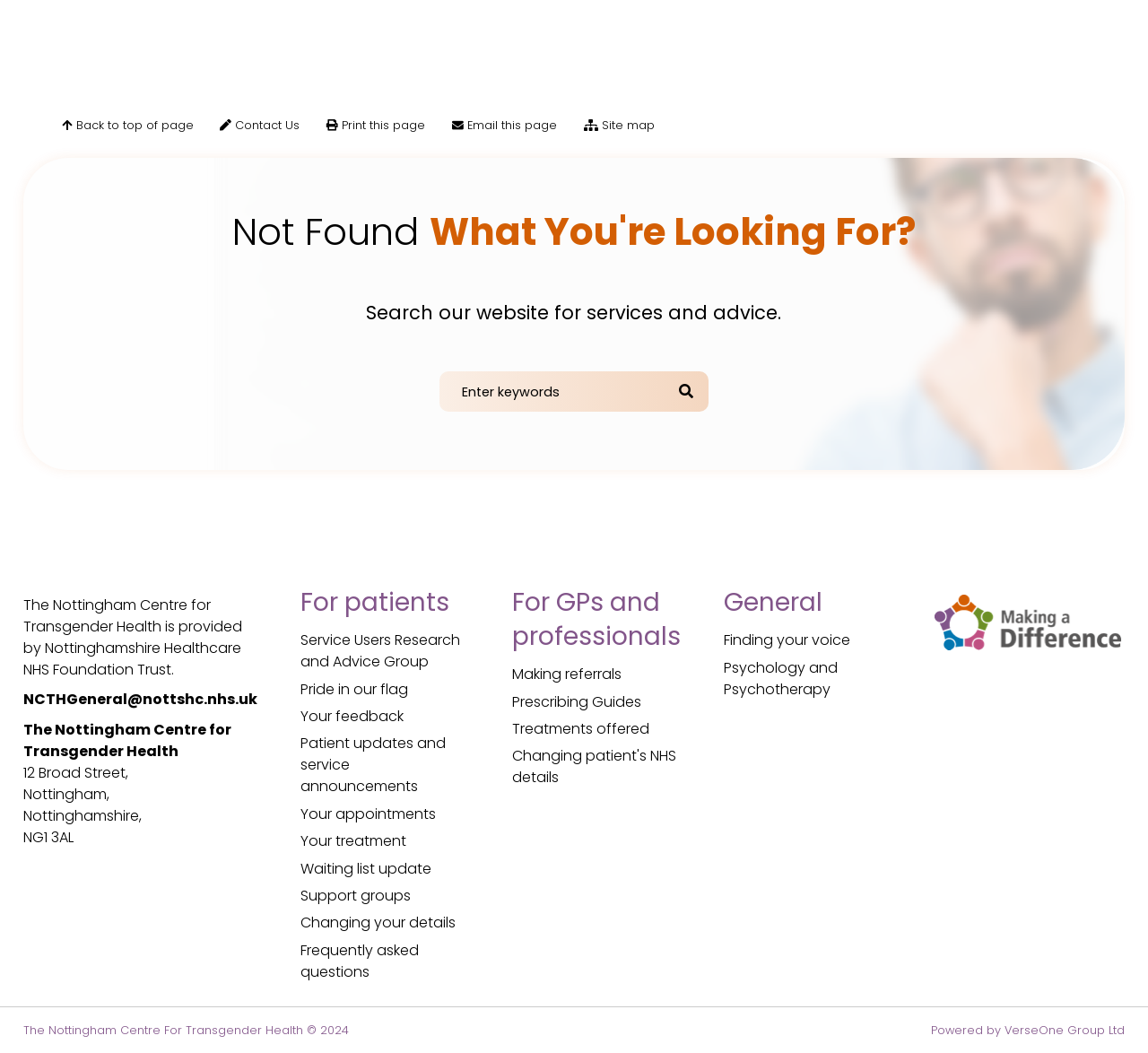Determine the bounding box coordinates for the HTML element mentioned in the following description: "Your feedback". The coordinates should be a list of four floats ranging from 0 to 1, represented as [left, top, right, bottom].

[0.261, 0.67, 0.351, 0.69]